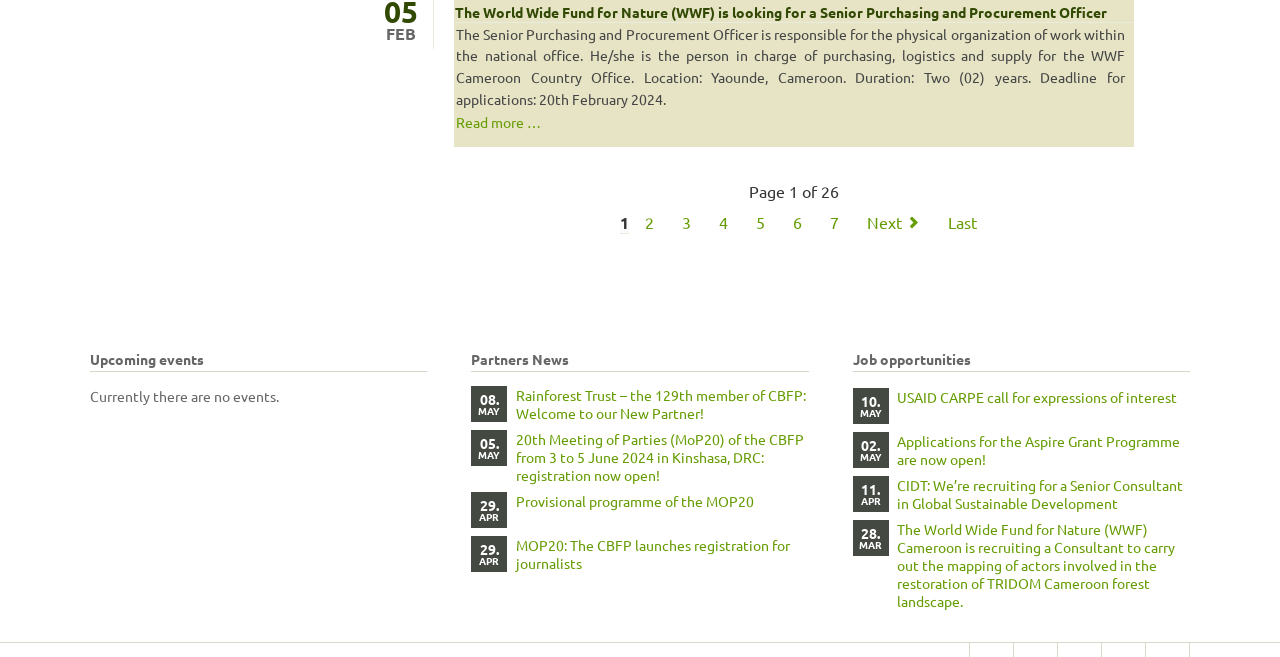Please locate the bounding box coordinates of the element that needs to be clicked to achieve the following instruction: "Apply for the Aspire Grant Programme". The coordinates should be four float numbers between 0 and 1, i.e., [left, top, right, bottom].

[0.666, 0.657, 0.93, 0.712]